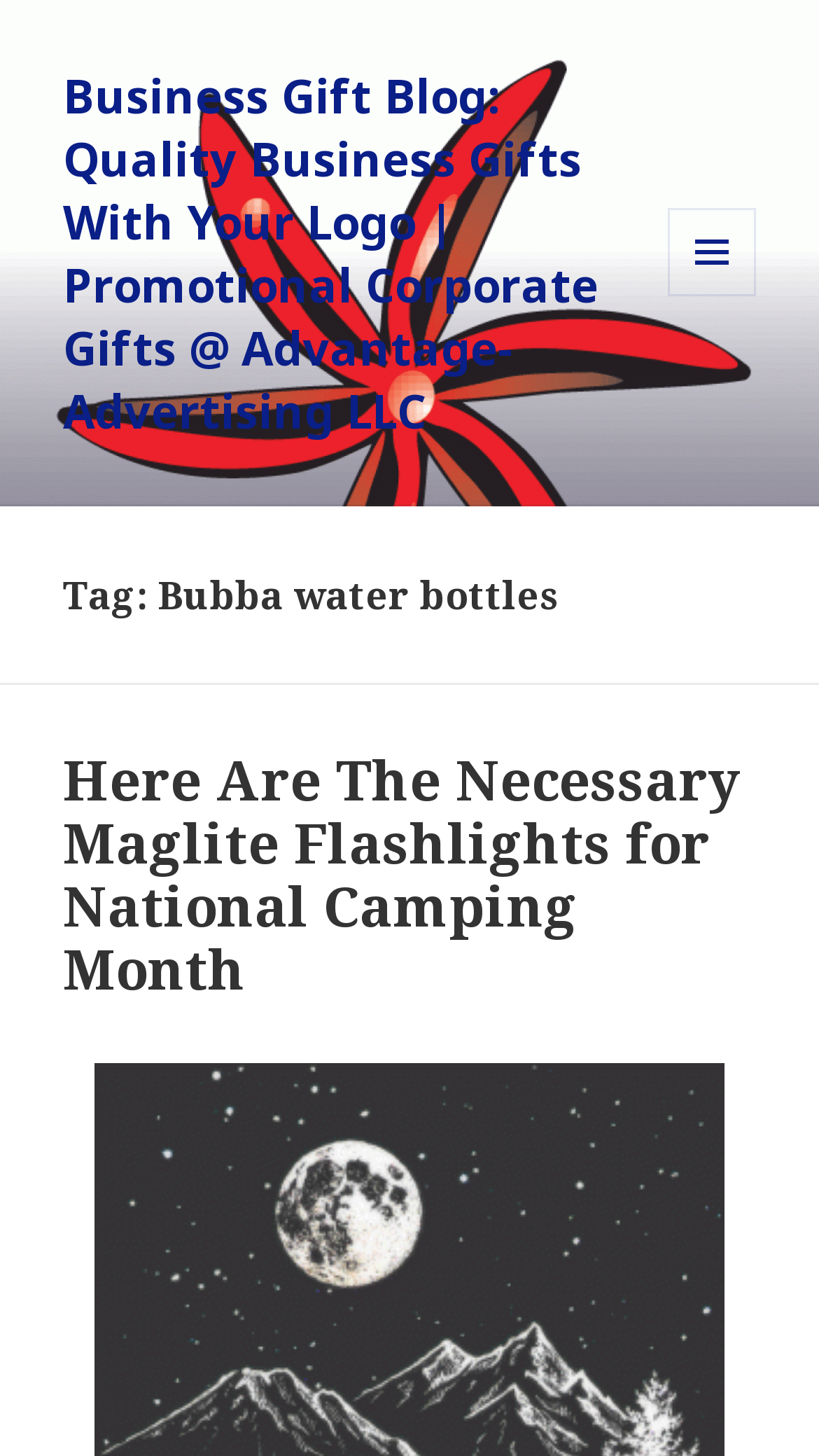Determine the bounding box coordinates of the UI element described below. Use the format (top-left x, top-left y, bottom-right x, bottom-right y) with floating point numbers between 0 and 1: Menu and widgets

[0.815, 0.143, 0.923, 0.203]